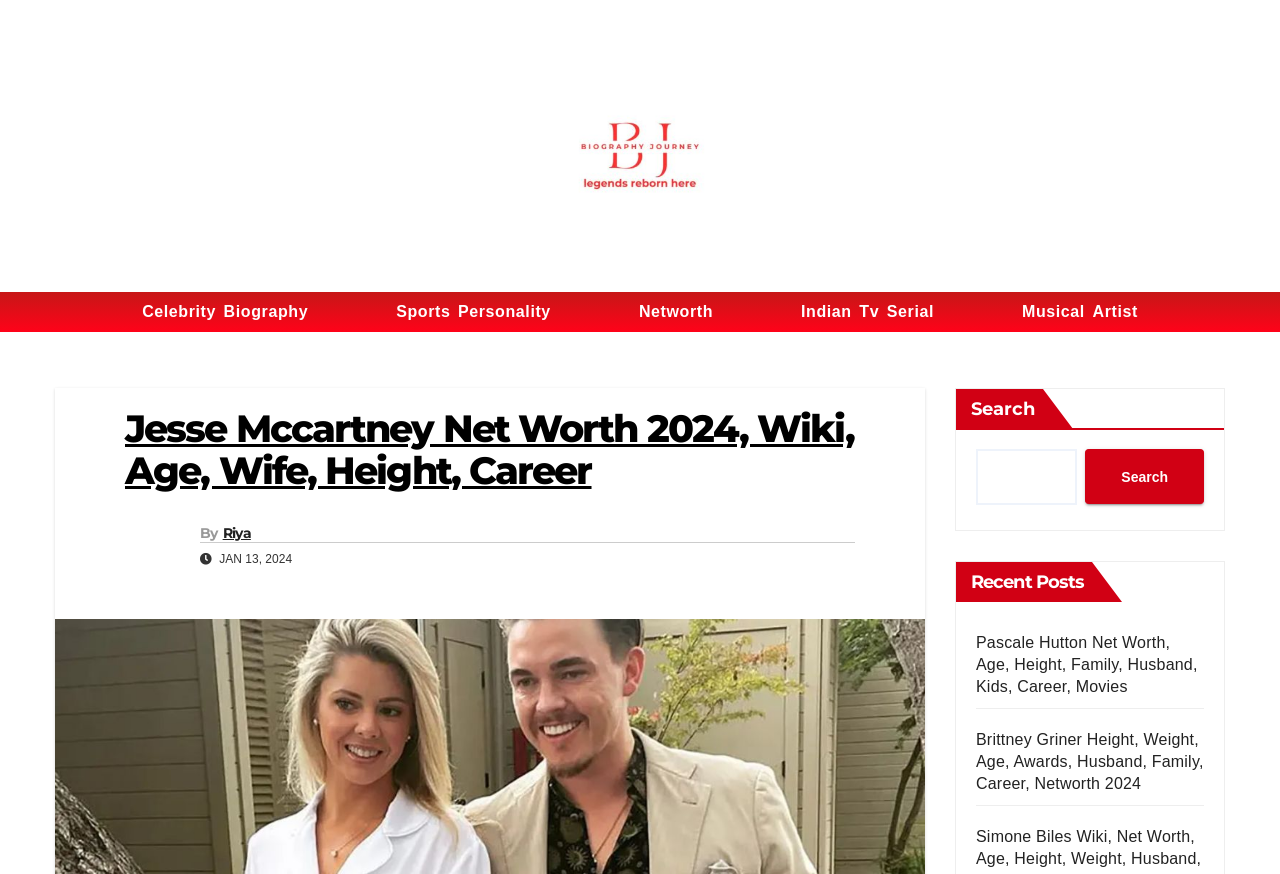What is the date of the webpage's last update?
Give a detailed response to the question by analyzing the screenshot.

The date of the webpage's last update can be found in the middle of the webpage, which is 'JAN 13, 2024'.